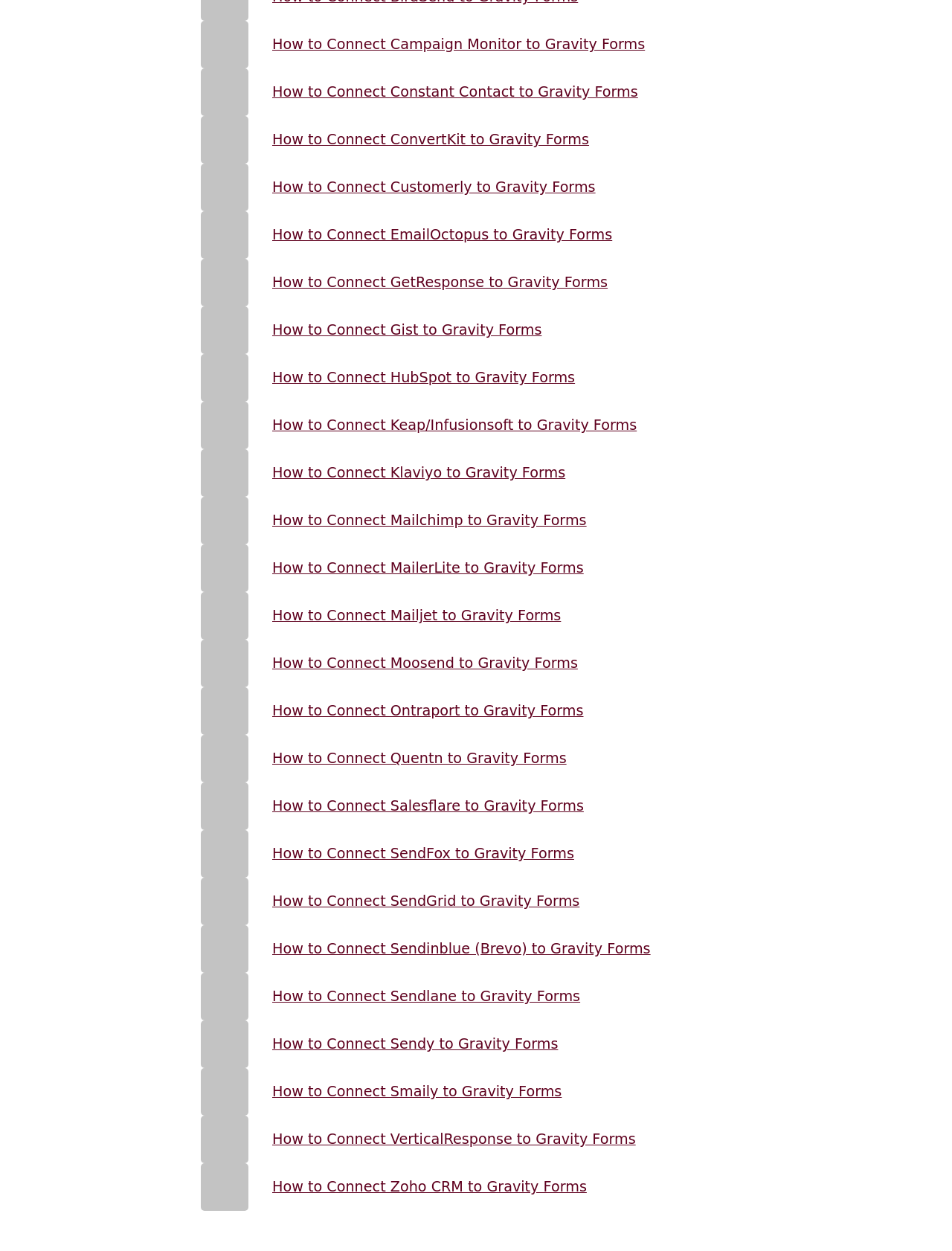Indicate the bounding box coordinates of the clickable region to achieve the following instruction: "Connect Zoho CRM to Gravity Forms."

[0.211, 0.93, 0.789, 0.968]